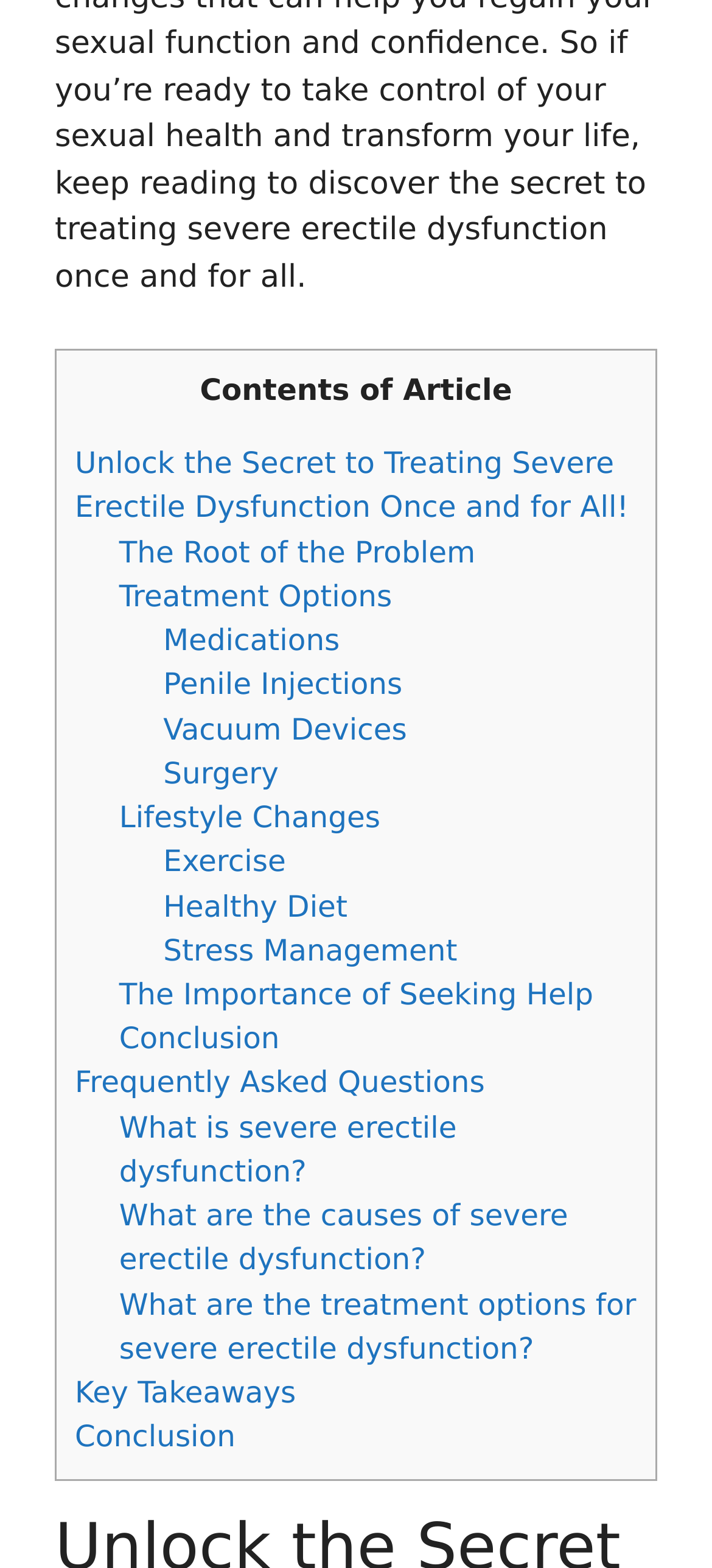Pinpoint the bounding box coordinates for the area that should be clicked to perform the following instruction: "Get answers to frequently asked questions".

[0.105, 0.68, 0.681, 0.702]